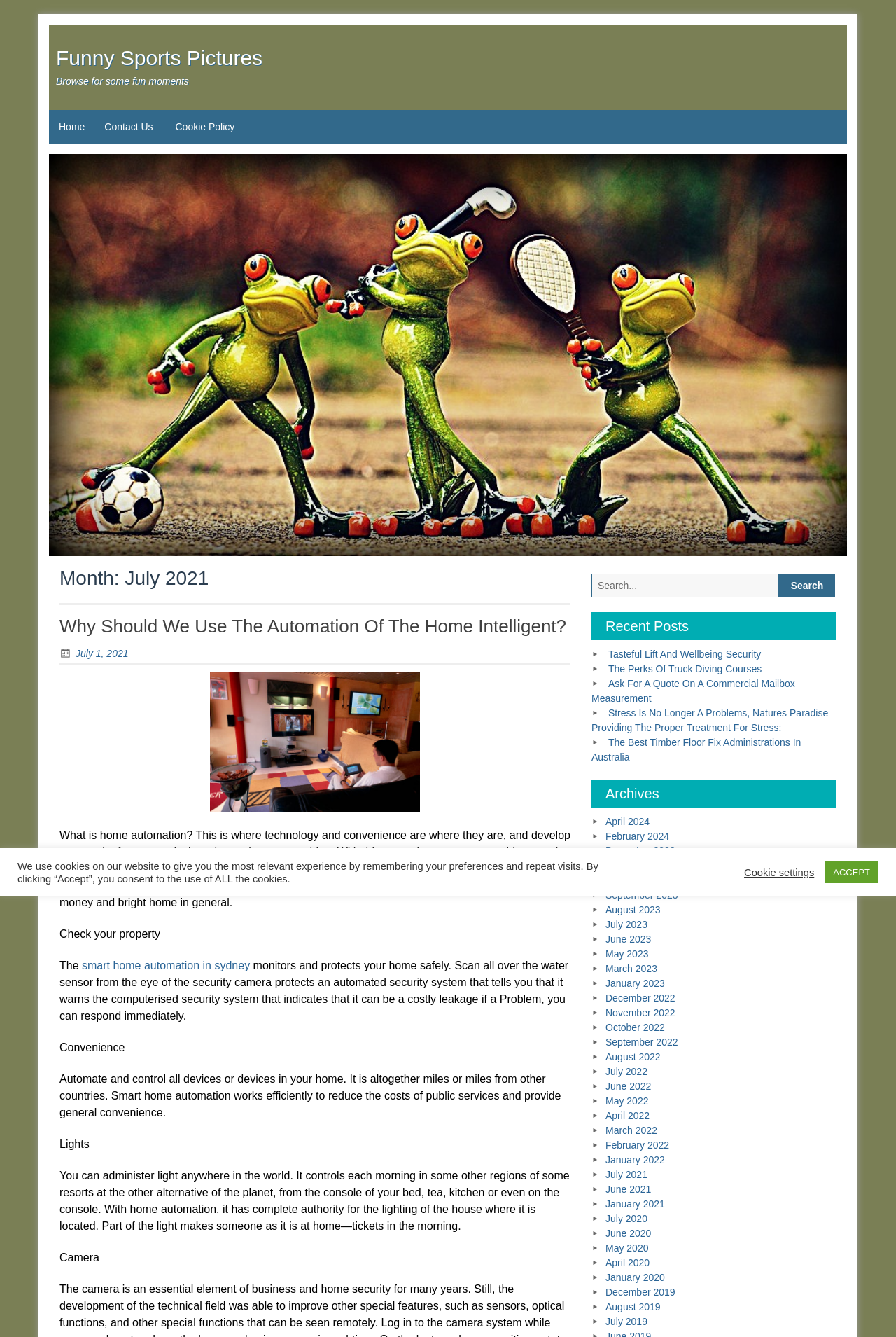What is the purpose of the search box?
Refer to the image and offer an in-depth and detailed answer to the question.

The search box is located on the right side of the webpage, and it allows users to input keywords or phrases to search for specific content within the webpage. This suggests that the webpage has a large amount of content, and the search box is provided to facilitate easy navigation and discovery of relevant information.